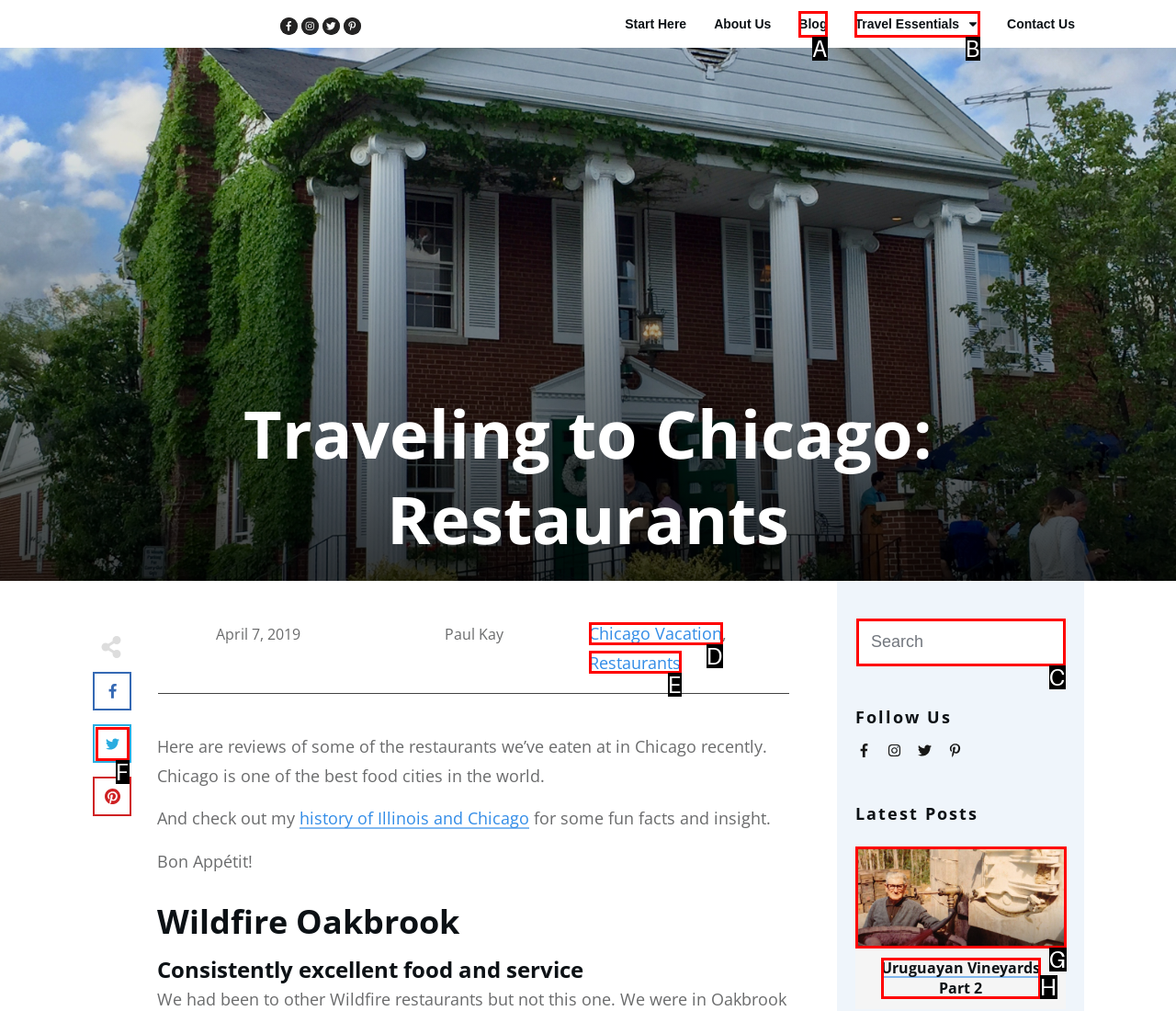Identify which HTML element aligns with the description: Restaurants
Answer using the letter of the correct choice from the options available.

E